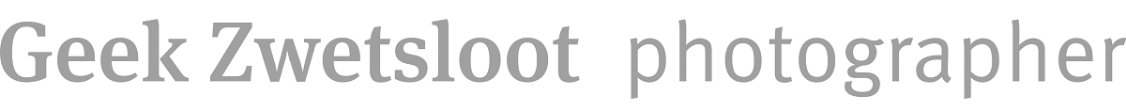Respond to the following question with a brief word or phrase:
What is the design style of the image?

Minimalistic